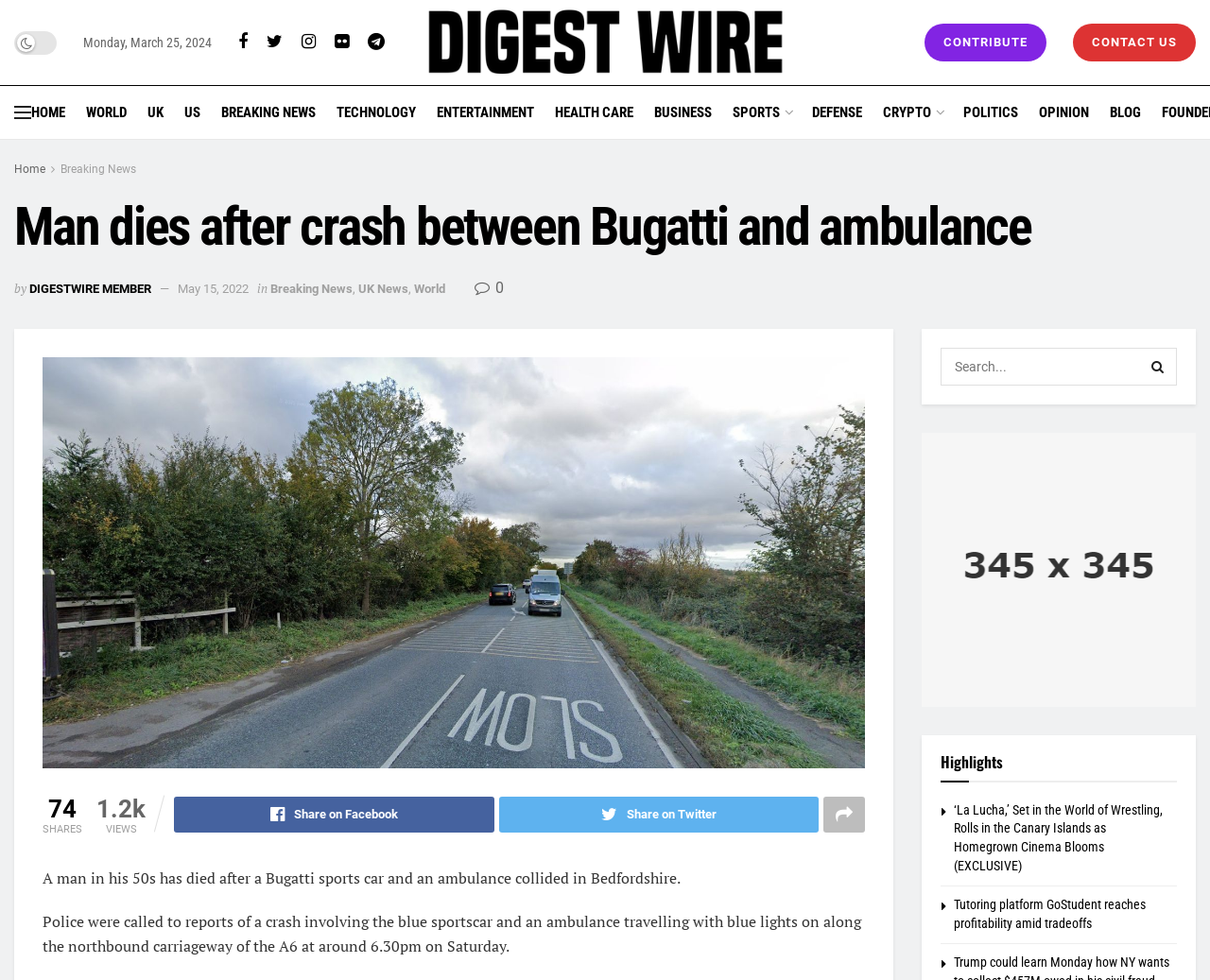Determine the webpage's heading and output its text content.

Man dies after crash between Bugatti and ambulance